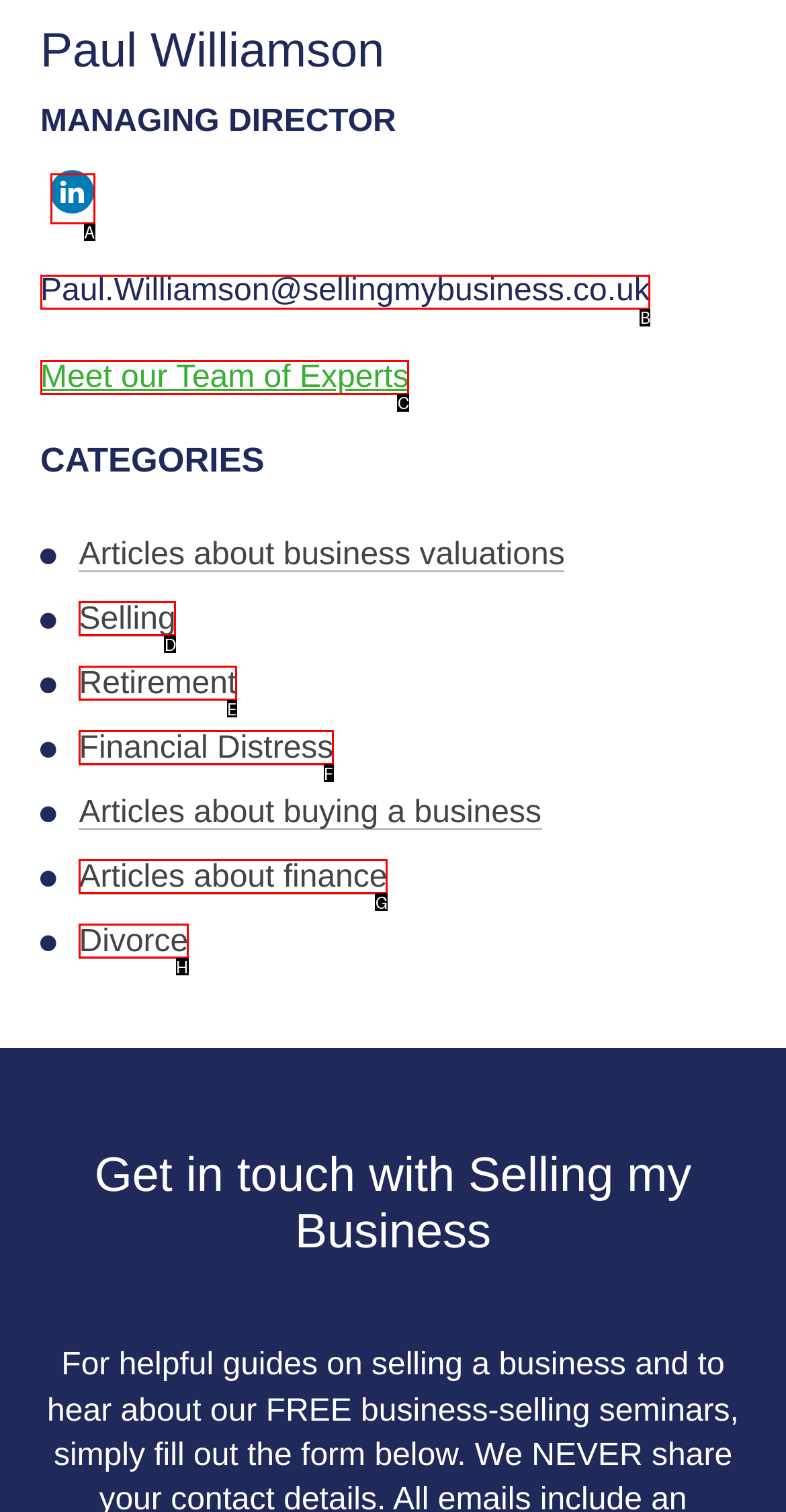Given the description: Articles about finance, pick the option that matches best and answer with the corresponding letter directly.

G